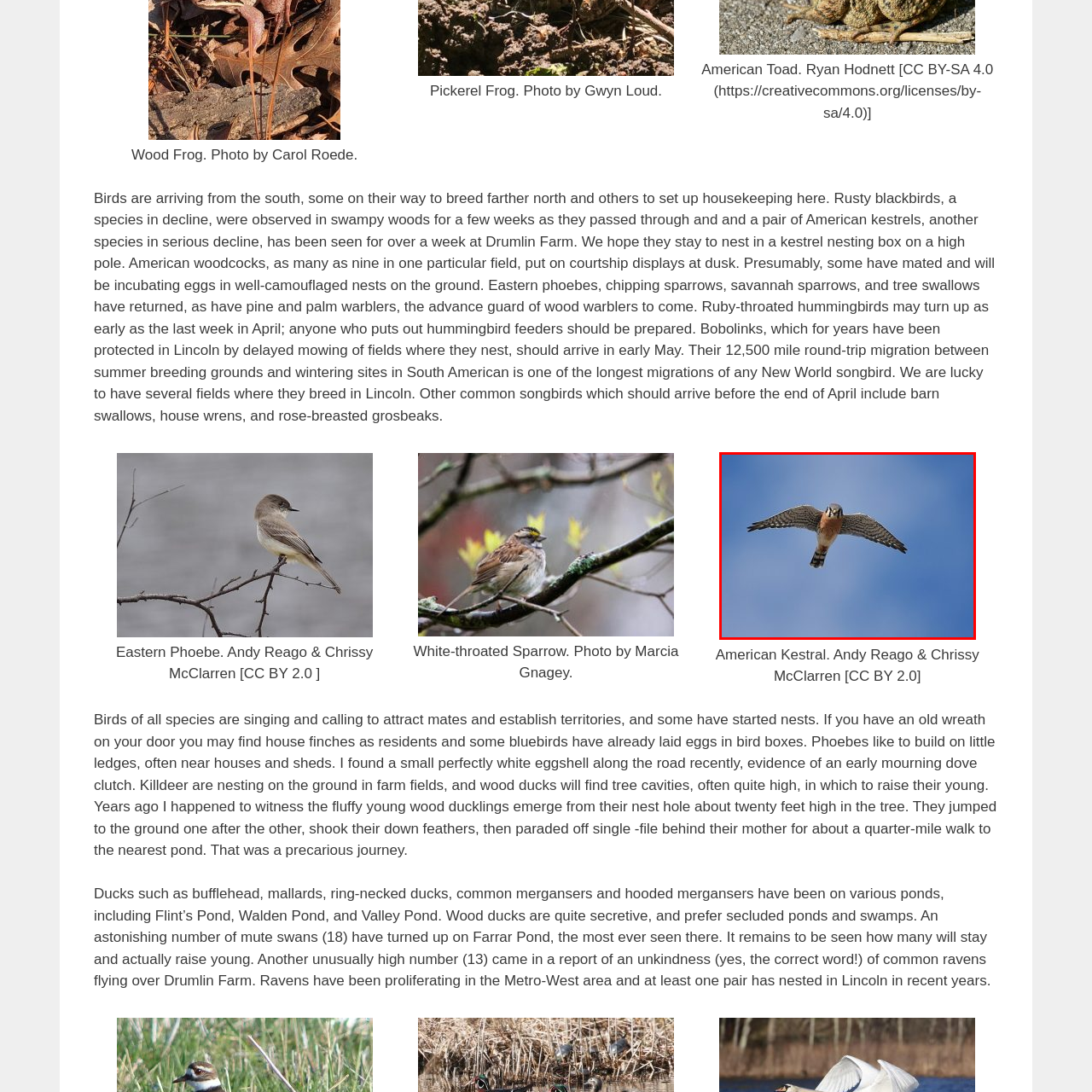Pay attention to the section outlined in red, What is the background of the image? 
Reply with a single word or phrase.

Soft blue sky